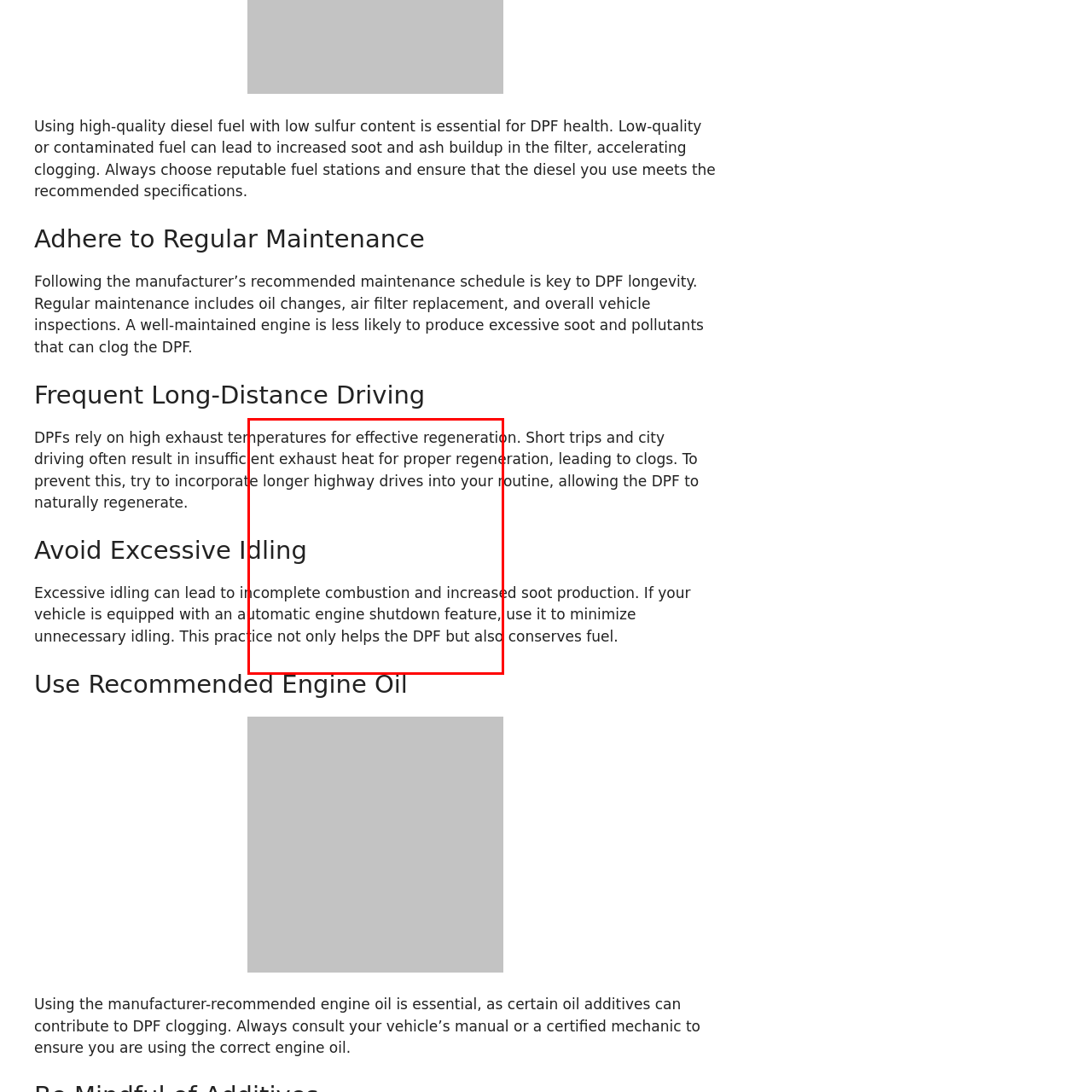Describe in detail the elements and actions shown in the image within the red-bordered area.

The image titled "Engine Flush" emphasizes the importance of using manufacturer-recommended engine oil to prevent issues linked to Diesel Particulate Filters (DPFs). In the context of long-distance driving, it's crucial to engage in practices that maintain optimal DPF functionality, as improper oil can contribute to clogging. This image appears alongside headings discussing frequent long-distance driving and avoiding excessive idling—pointing out that strategies like natural regeneration through longer highway drives are essential. It serves as a visual reminder that adhering to proper maintenance guidelines is vital for vehicle health and longevity.